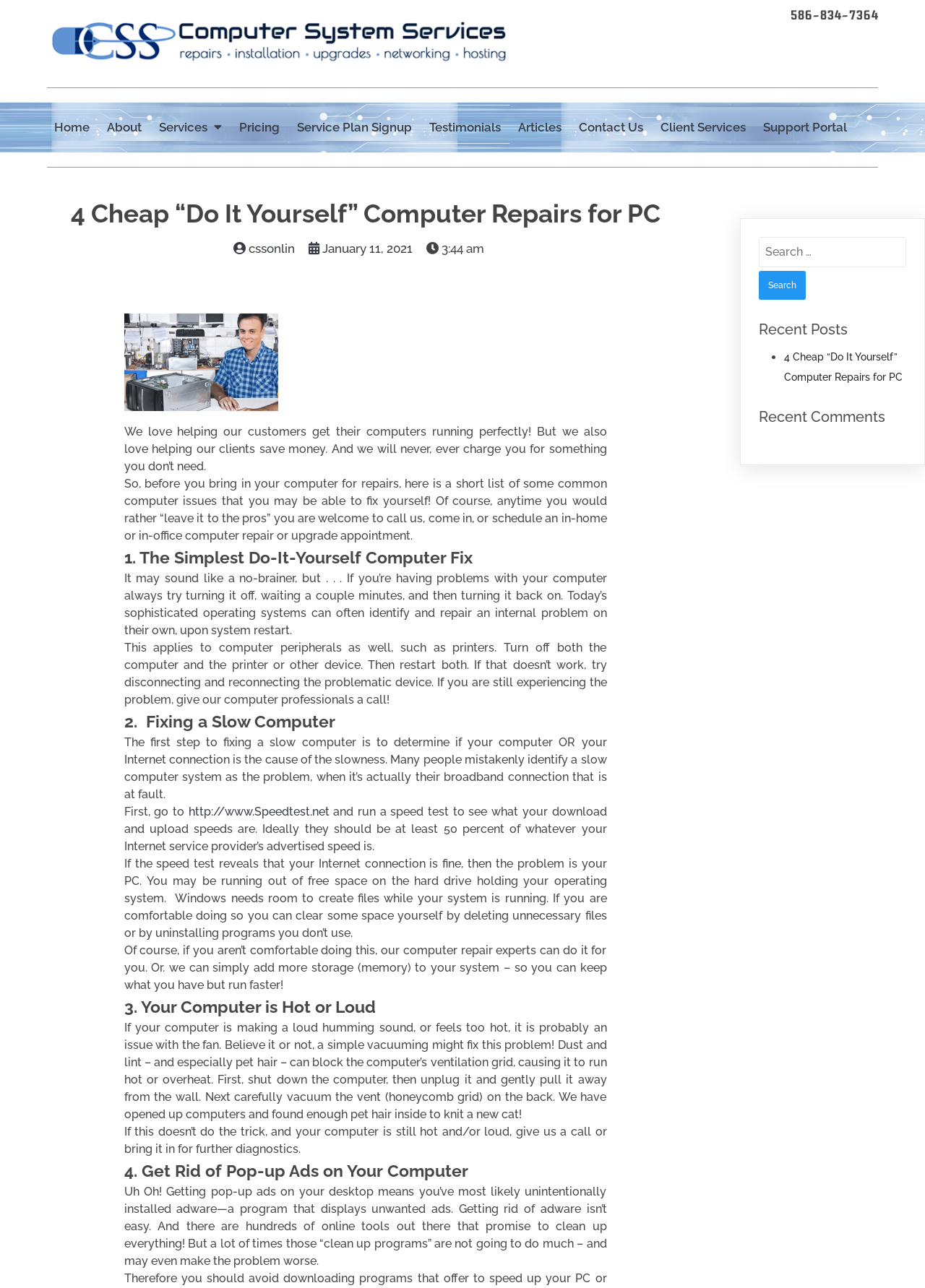How many DIY computer repairs are listed?
Make sure to answer the question with a detailed and comprehensive explanation.

I counted the number of headings that start with a number, which are '1. The Simplest Do-It-Yourself Computer Fix', '2. Fixing a Slow Computer – Cheap Repairs – Dryden', '3. Your Computer is Hot or Loud – Cheap Repairs Dryden', and '4. Get Rid of Pop-up Ads on Your Computer'. There are 4 DIY computer repairs listed.